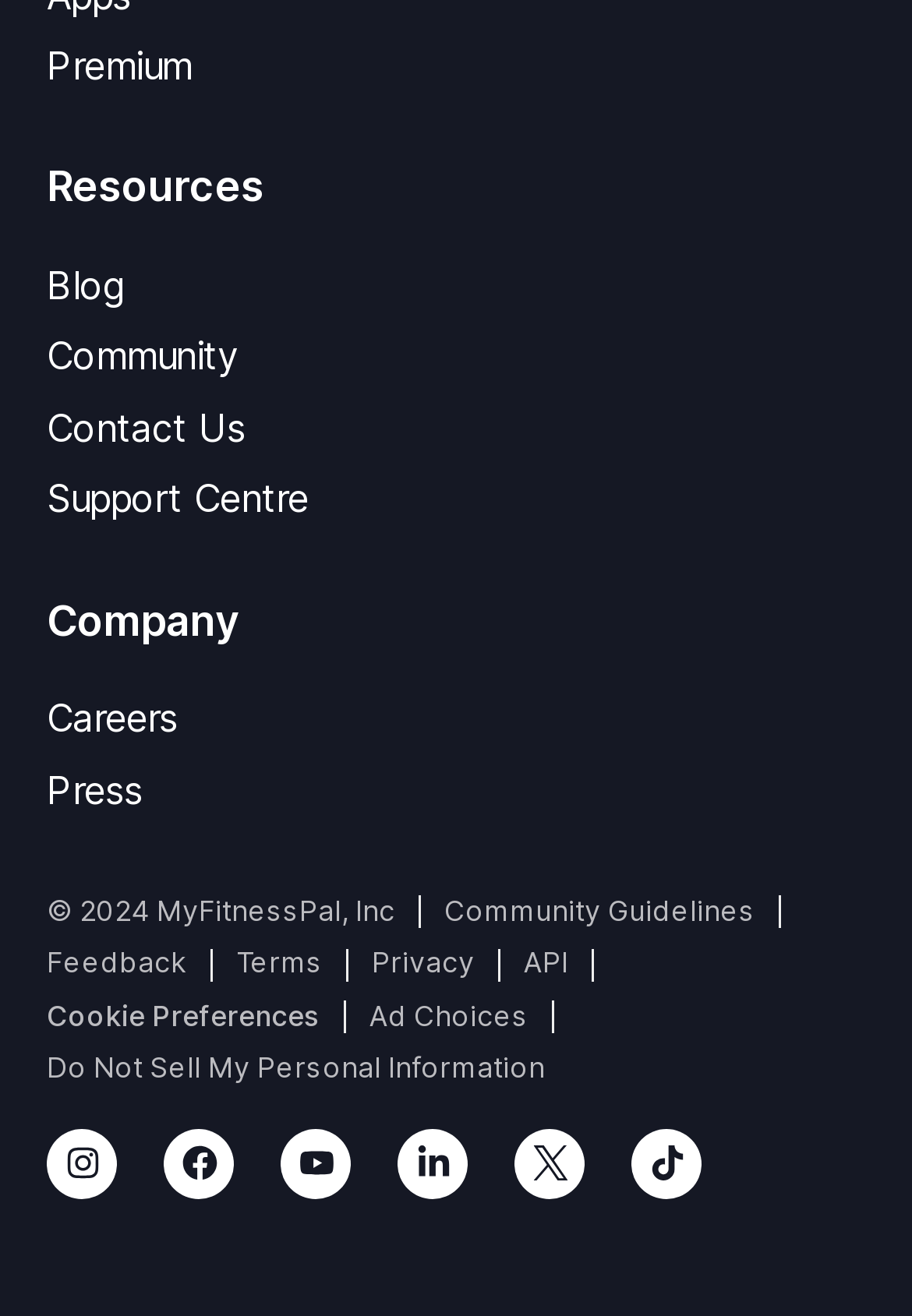Give a short answer using one word or phrase for the question:
What is the company name mentioned at the bottom?

MyFitnessPal, Inc